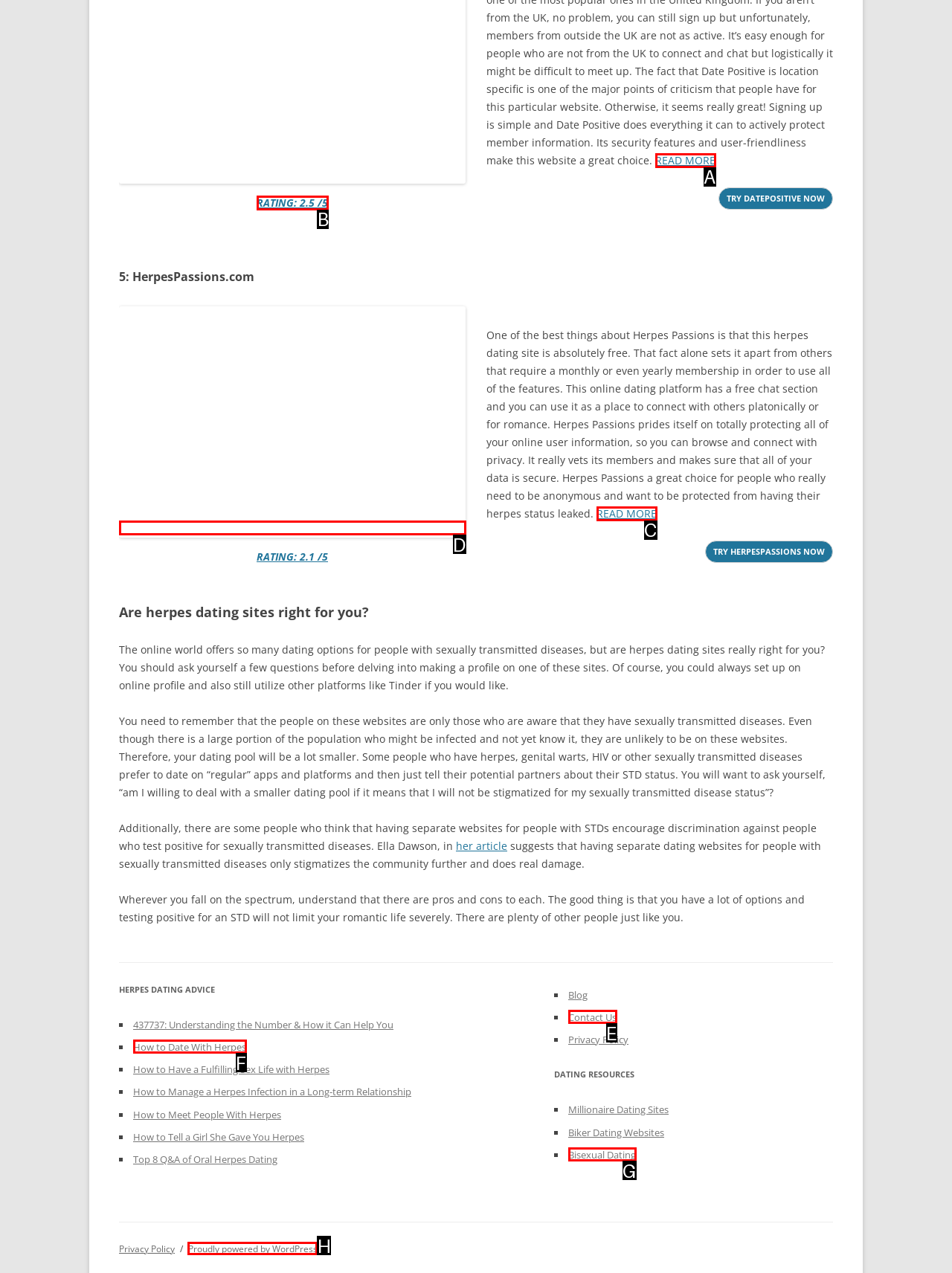Determine which HTML element to click for this task: Check the rating of HerpesPassions.com Provide the letter of the selected choice.

B